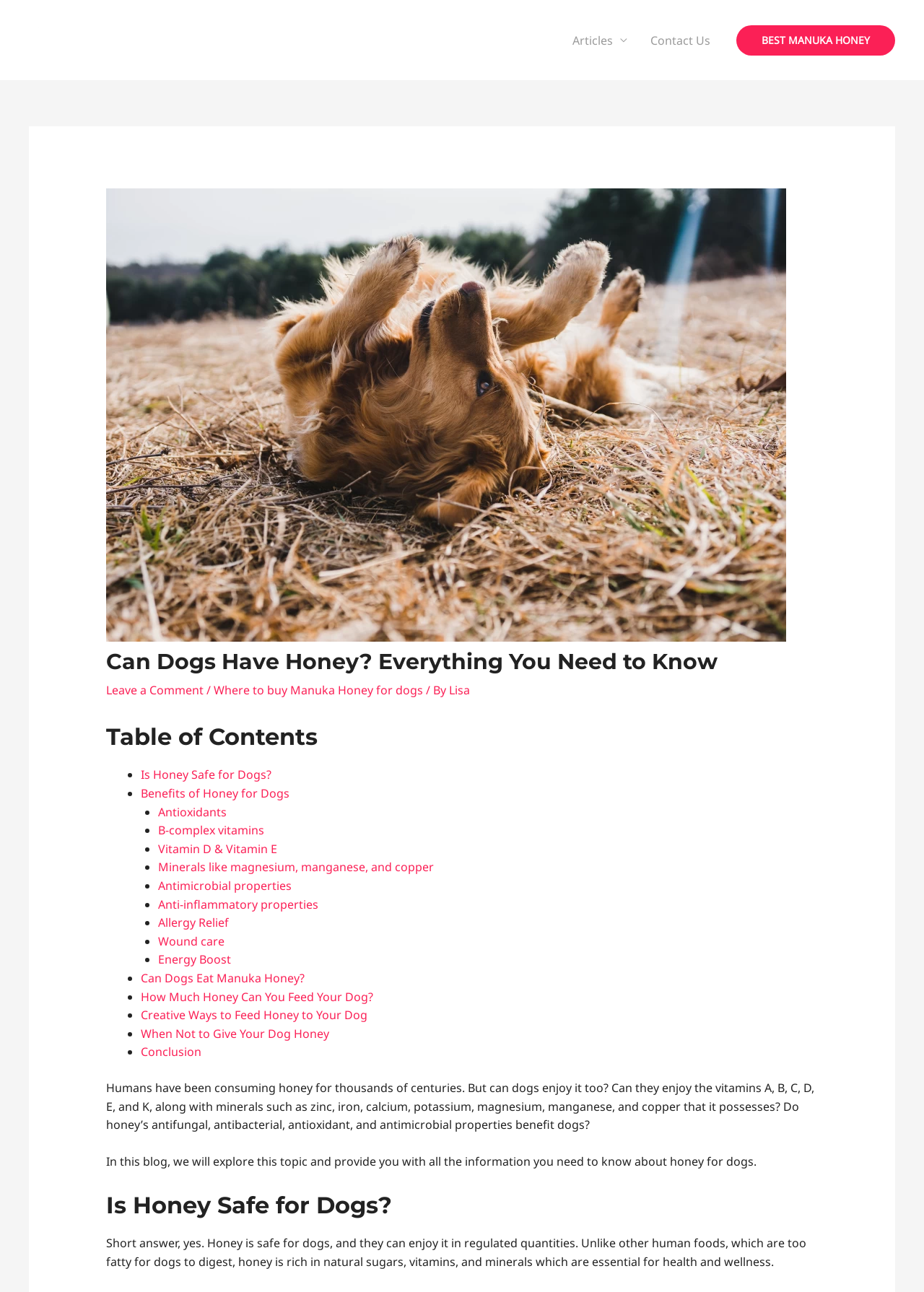Please predict the bounding box coordinates (top-left x, top-left y, bottom-right x, bottom-right y) for the UI element in the screenshot that fits the description: Is Honey Safe for Dogs?

[0.152, 0.594, 0.294, 0.606]